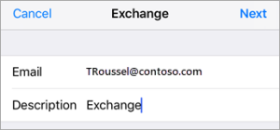Give a detailed explanation of what is happening in the image.

The image depicts a screen from an iOS device, showing a form for setting up an email account using the Exchange protocol. At the top of the form, the header reads "Exchange," indicating the type of account being configured. Below that, there are two fields:

1. **Email:** This field contains a pre-filled email address (TRoussel@contoso.com), where users can enter their Microsoft 365, Exchange, or Outlook email address.
2. **Description:** This field is labeled for providing a brief description of the account; it is currently filled with the word "Exchange."

At the top left, there is a "Cancel" button, allowing users to exit this setup without saving changes. On the top right, there is a "Next" button to proceed with the configuration. This interface is part of the process for integrating email accounts with the iOS Mail app, facilitating seamless communication and access to emails.